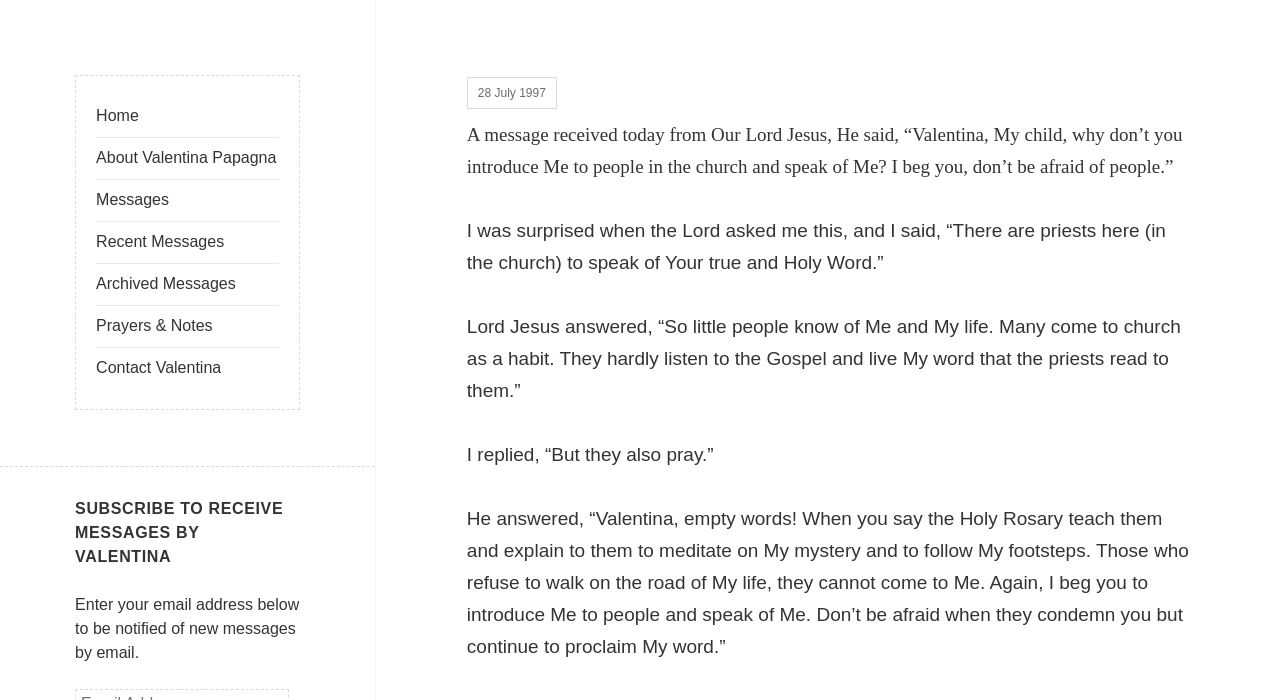What is the date of the message received from Our Lord Jesus?
Answer the question with as much detail as you can, using the image as a reference.

The date of the message received from Our Lord Jesus is 28 July 1997, as mentioned in the link '28 July 1997'.